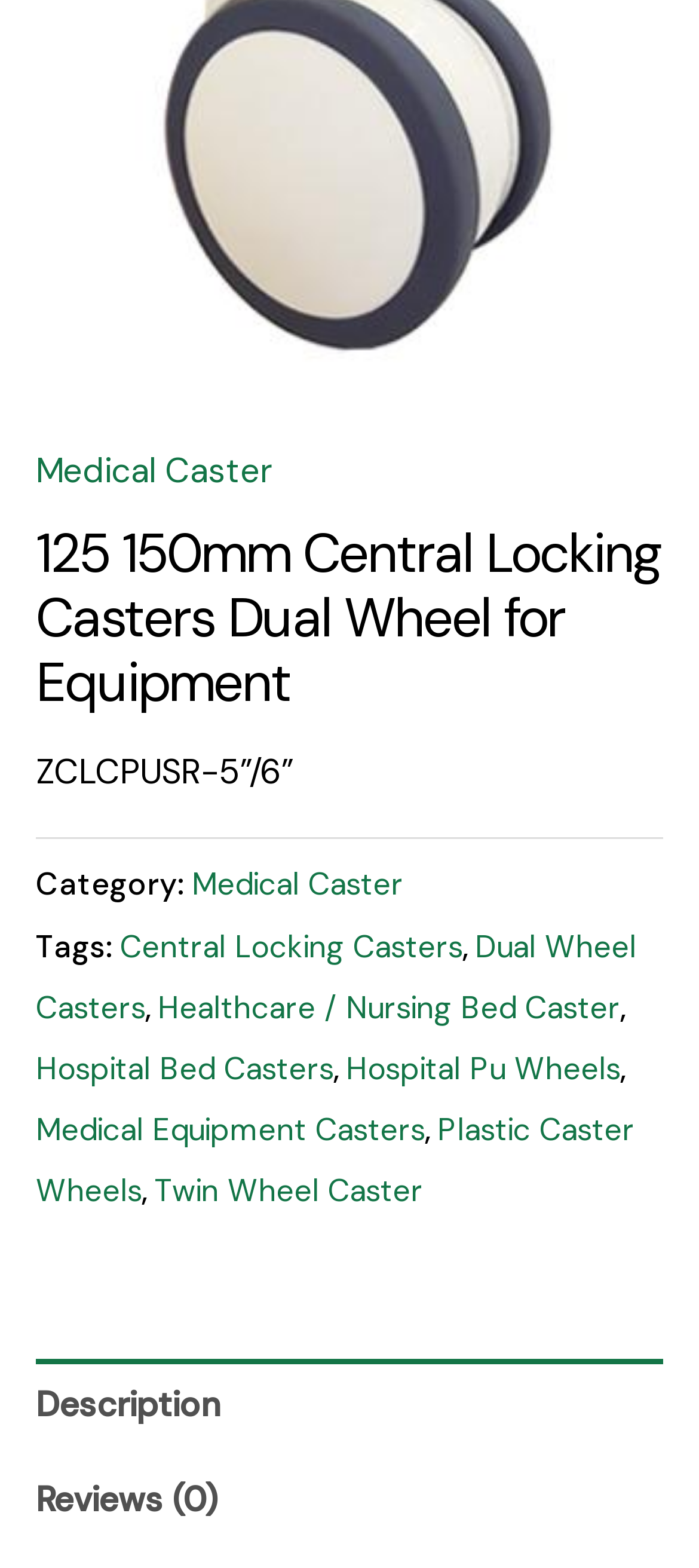Locate the bounding box coordinates of the element that needs to be clicked to carry out the instruction: "Select version". The coordinates should be given as four float numbers ranging from 0 to 1, i.e., [left, top, right, bottom].

None